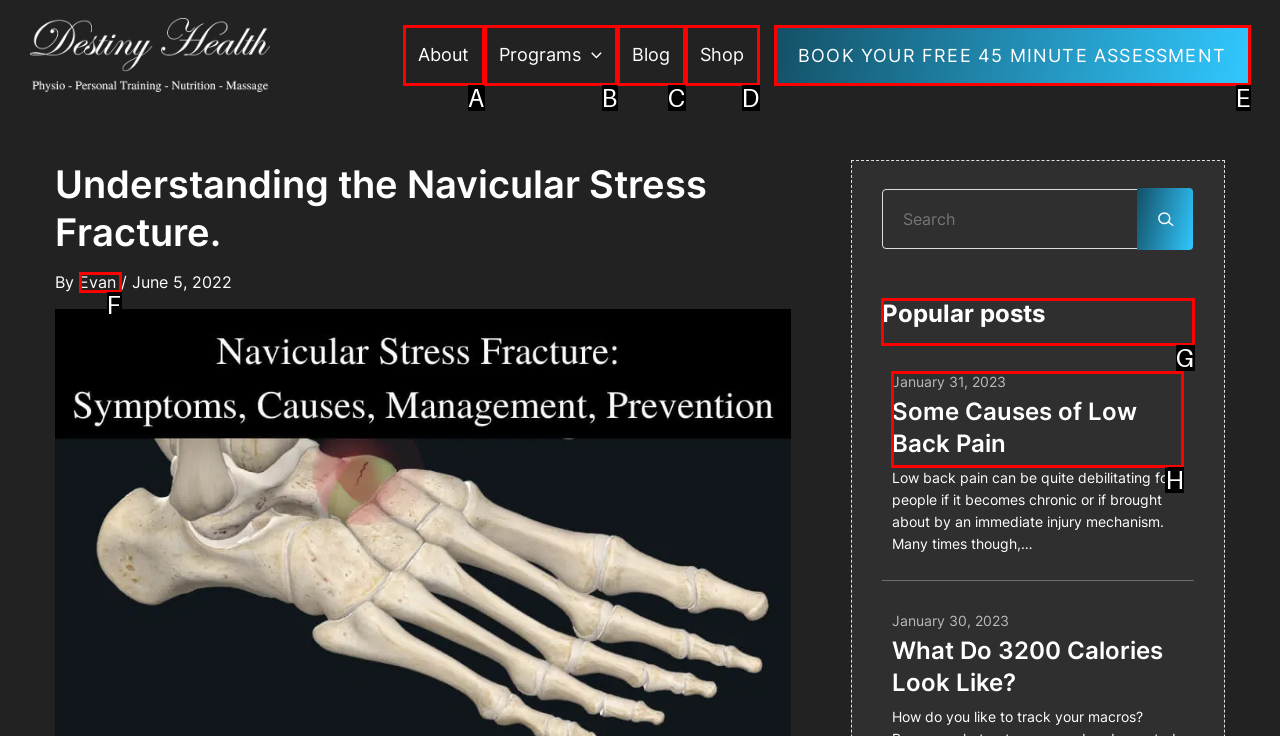Identify the correct UI element to click for the following task: Read the 'Popular posts' Choose the option's letter based on the given choices.

G